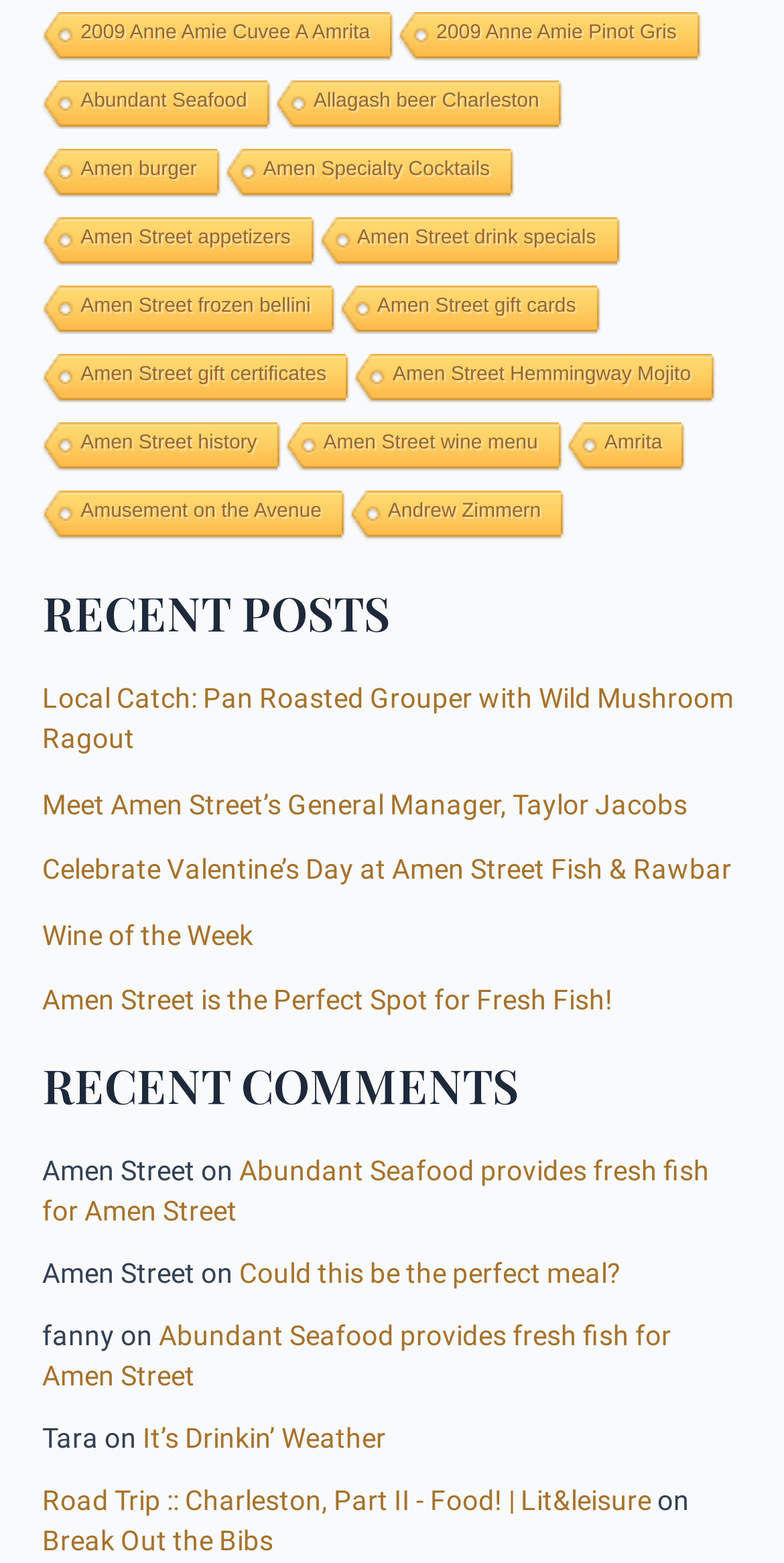Please specify the bounding box coordinates of the clickable region to carry out the following instruction: "Explore 'Abundant Seafood provides fresh fish for Amen Street'". The coordinates should be four float numbers between 0 and 1, in the format [left, top, right, bottom].

[0.054, 0.738, 0.905, 0.785]